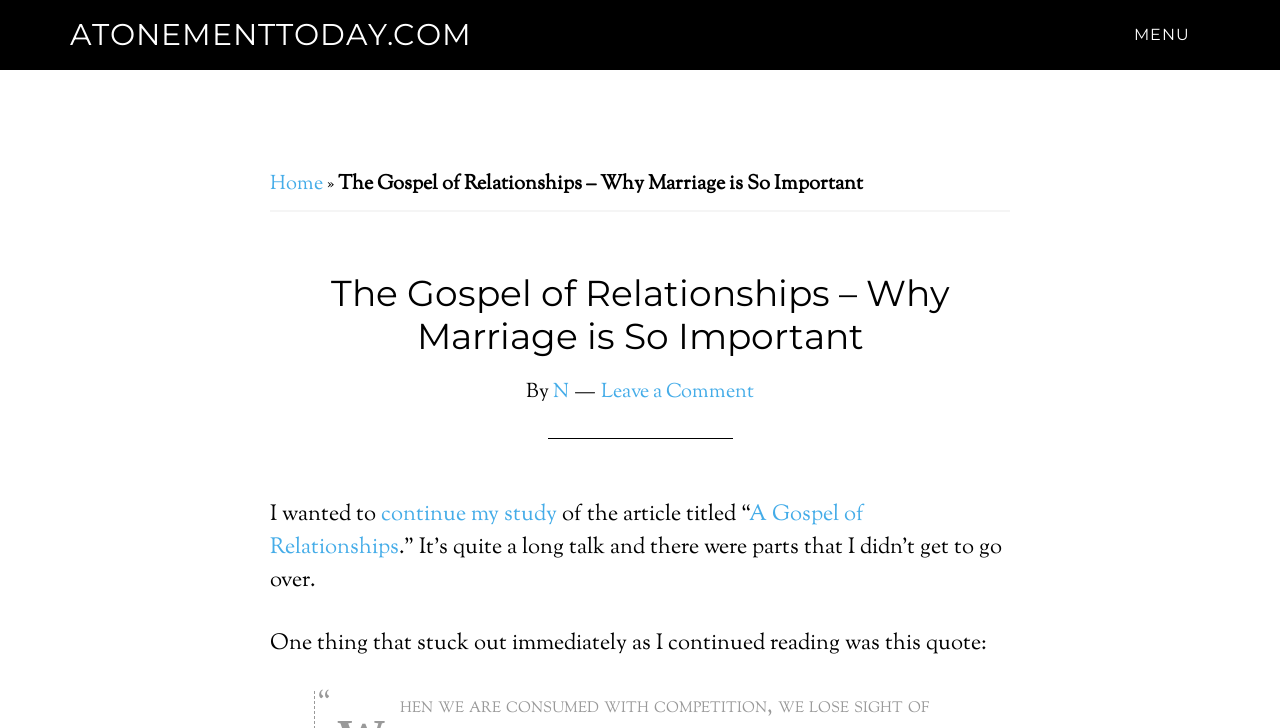Use a single word or phrase to answer this question: 
What is the author's intention in the article?

To study relationships